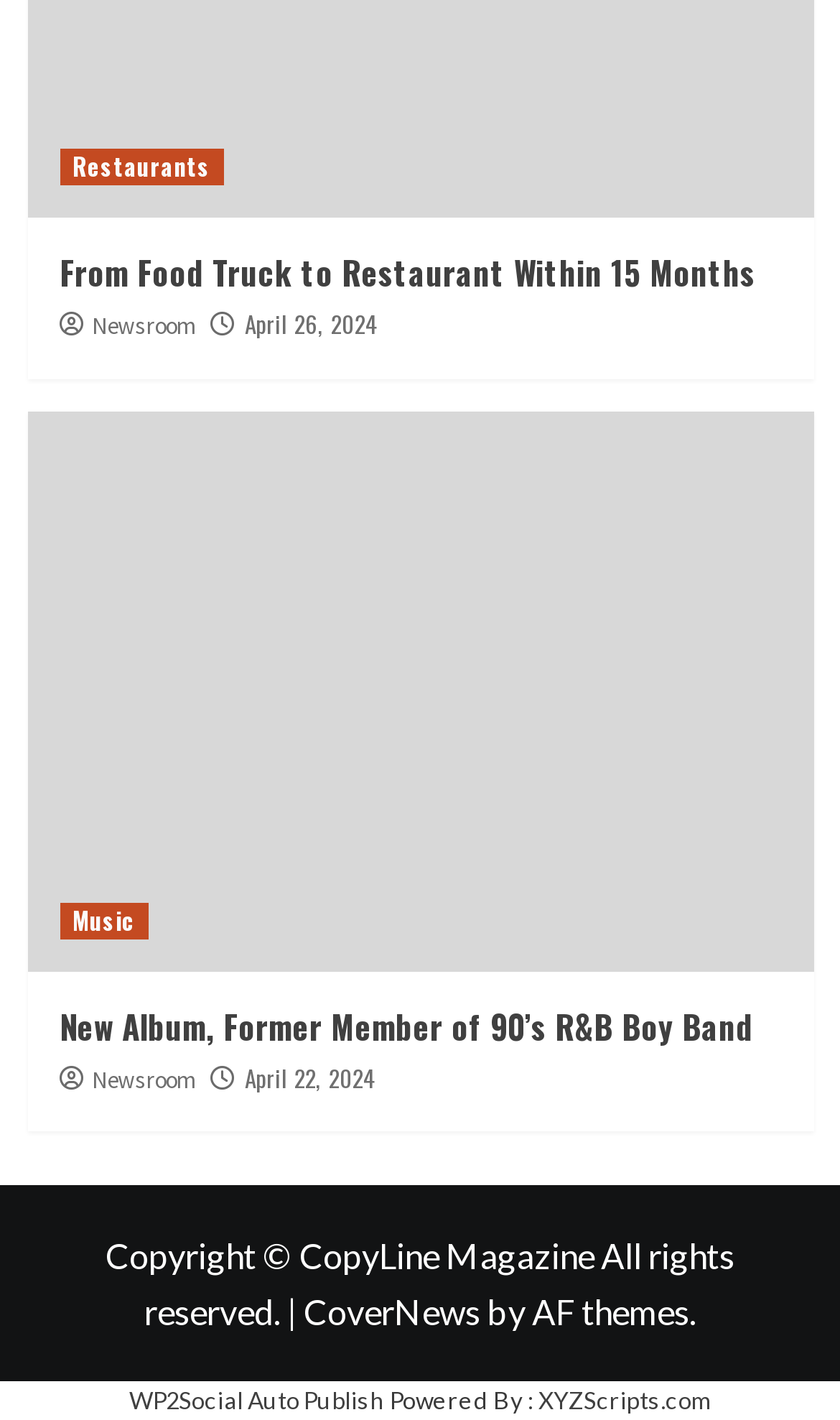Please provide the bounding box coordinates in the format (top-left x, top-left y, bottom-right x, bottom-right y). Remember, all values are floating point numbers between 0 and 1. What is the bounding box coordinate of the region described as: April 26, 2024

[0.291, 0.215, 0.447, 0.24]